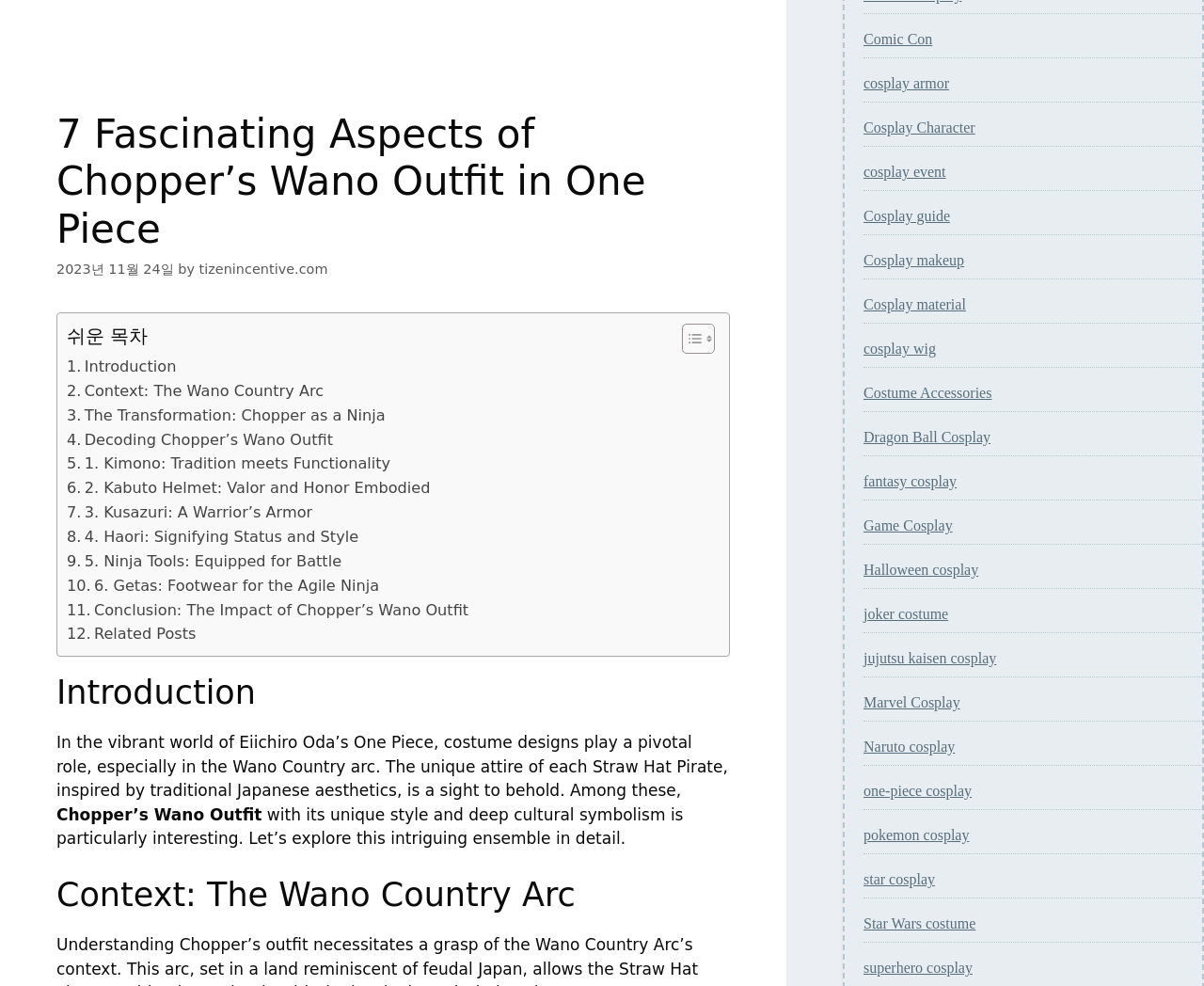Determine the bounding box coordinates for the UI element matching this description: "Toggle".

[0.555, 0.327, 0.59, 0.36]